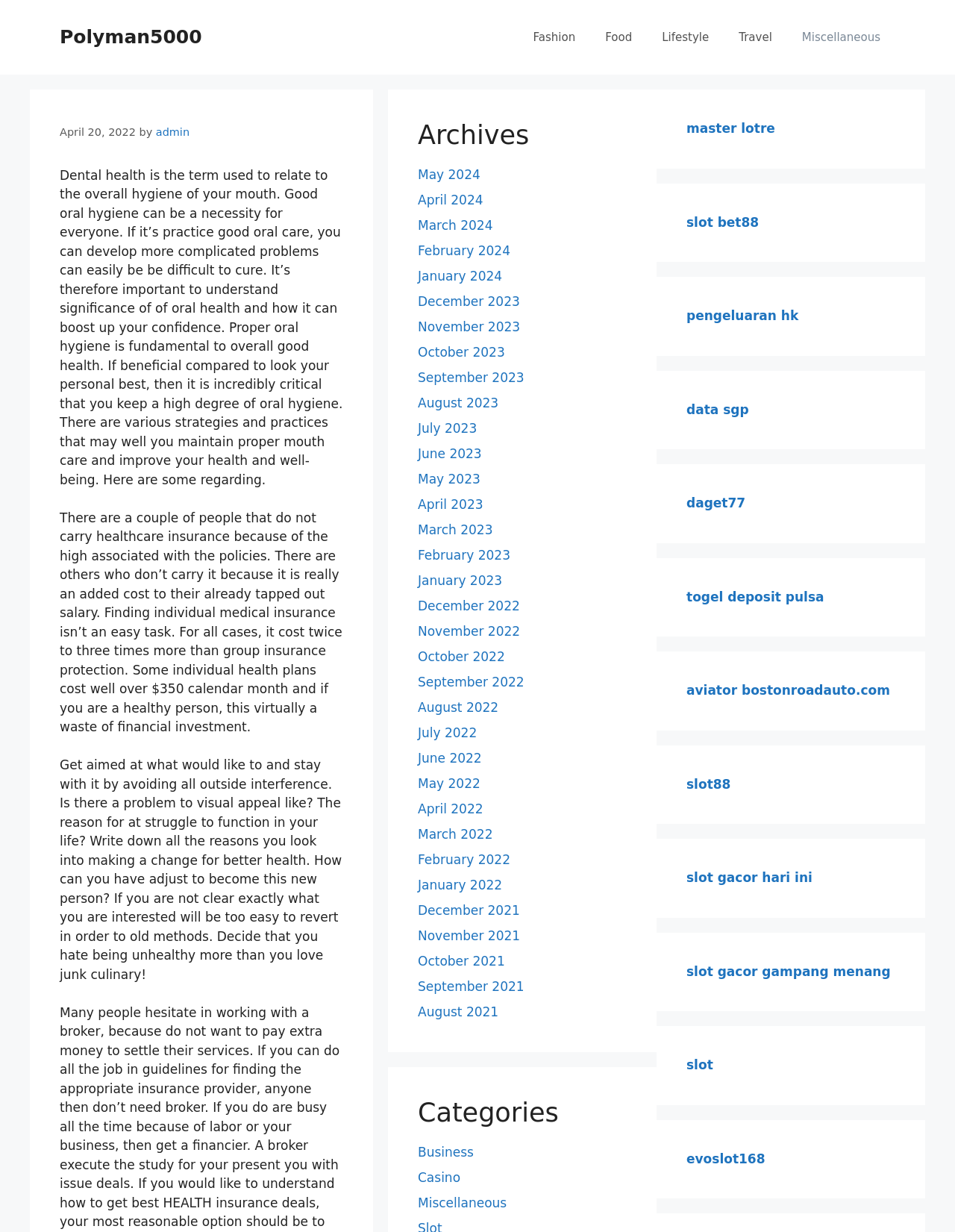How many months are listed in the archives?
Please give a detailed and elaborate explanation in response to the question.

I counted the number of links under the 'Archives' heading, which is located in the right sidebar of the webpage. There are 24 links, each representing a month from May 2024 to December 2021, so there are 24 months listed in the archives.